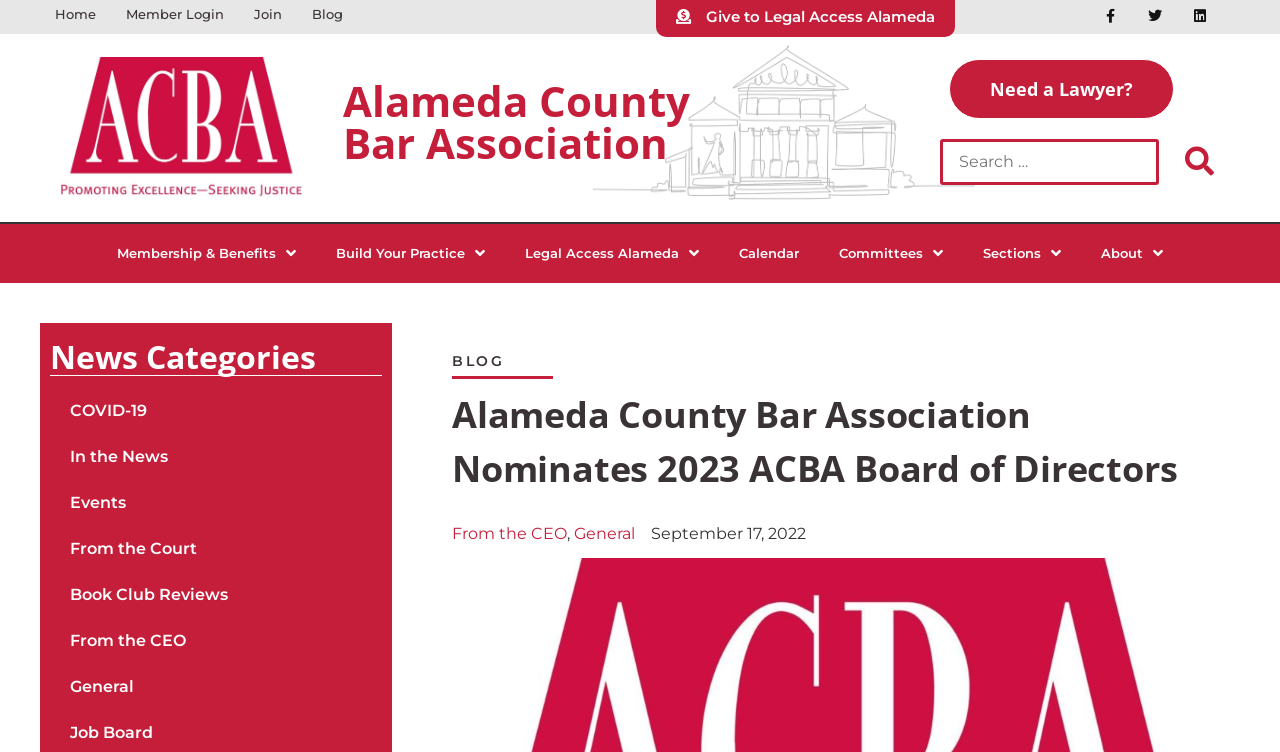Kindly determine the bounding box coordinates for the clickable area to achieve the given instruction: "View Membership & Benefits".

[0.076, 0.297, 0.247, 0.377]